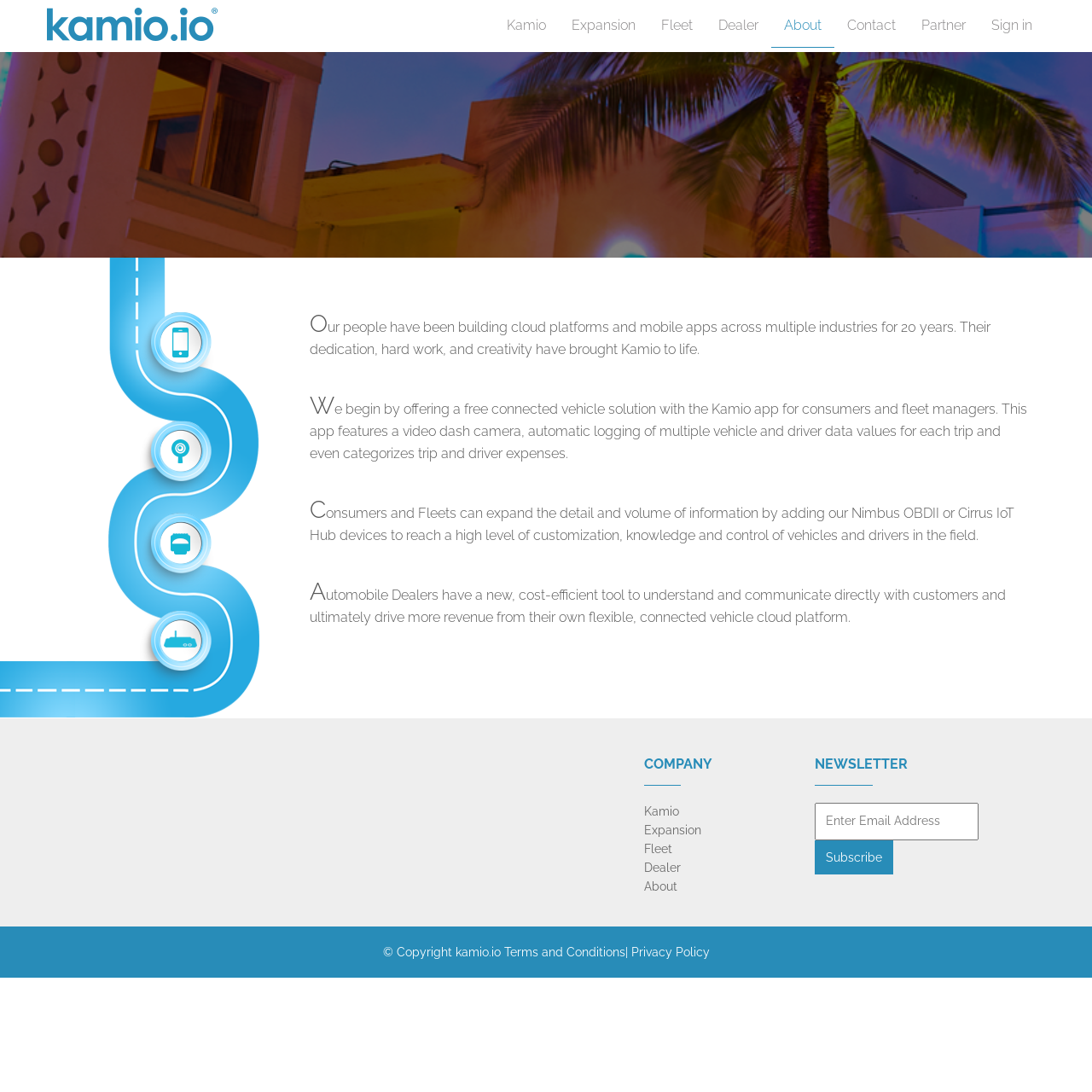Identify the bounding box coordinates of the section that should be clicked to achieve the task described: "View Terms and Conditions".

[0.461, 0.865, 0.572, 0.878]